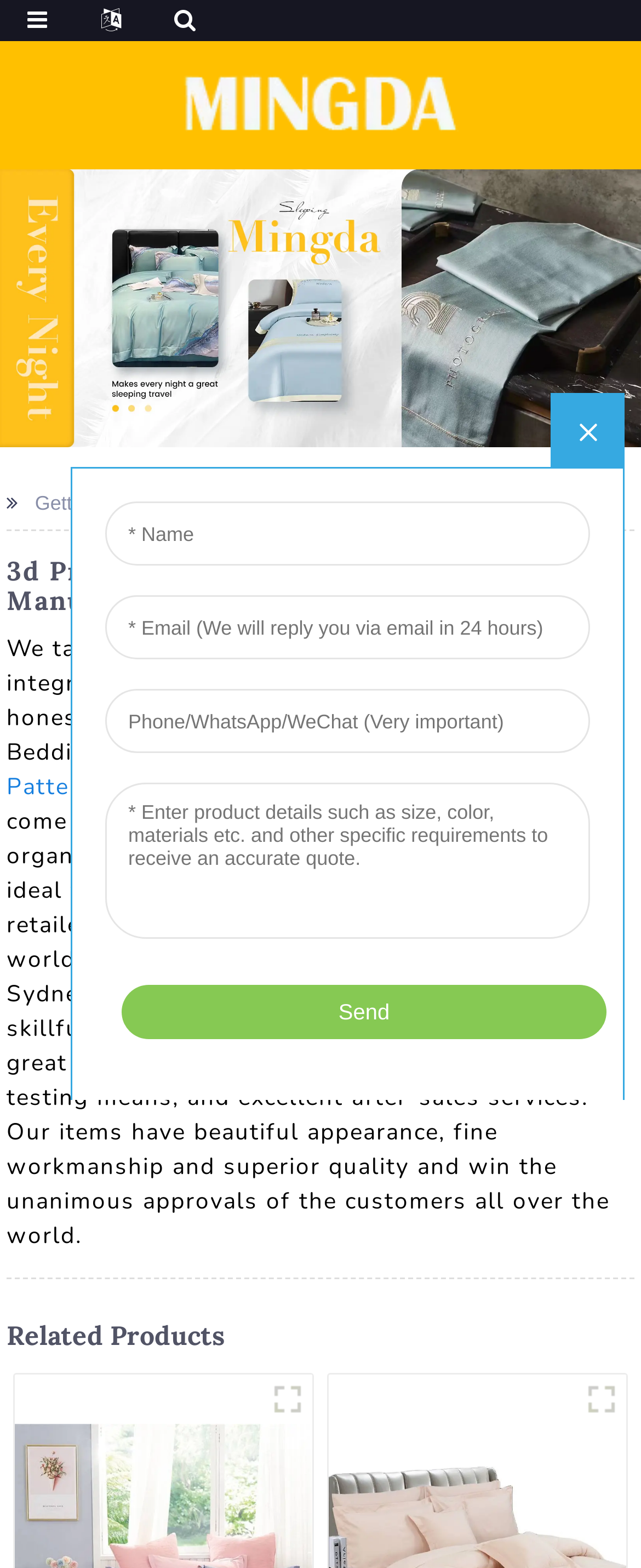Please find and report the primary heading text from the webpage.

3d Printed Bedding Set - China Manufacturers, Factory, Suppliers